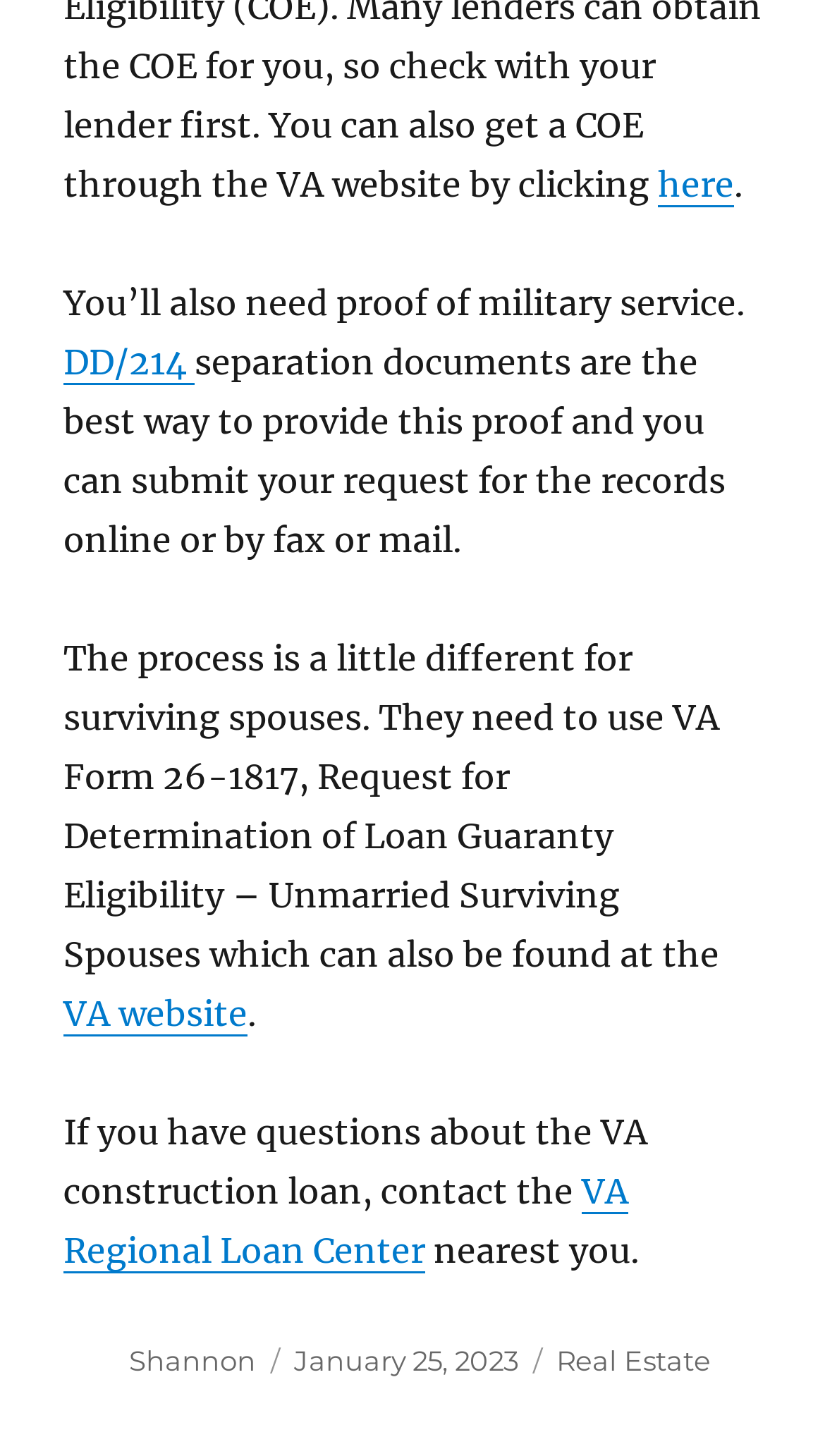Who wrote this article?
Answer the question with a detailed explanation, including all necessary information.

In the footer section of the webpage, it is mentioned that the author is Shannon, which implies that Shannon is the writer of the article.